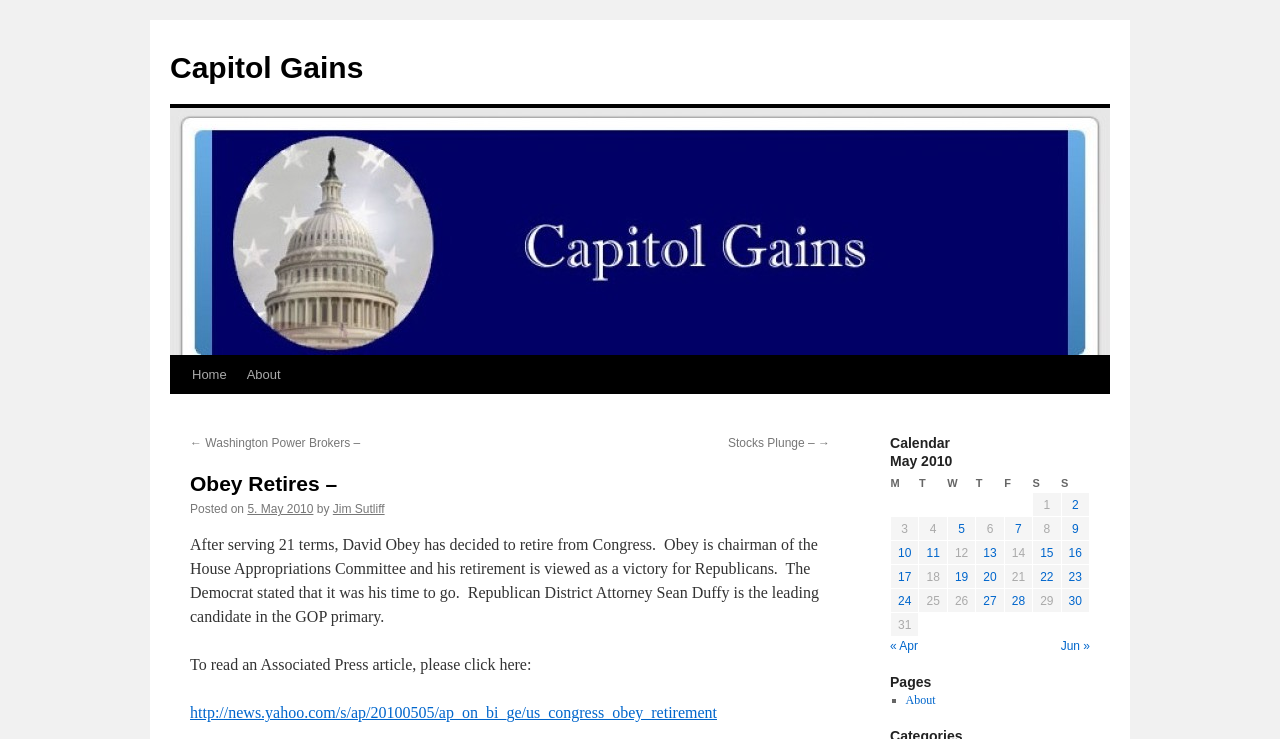Please determine the bounding box coordinates for the element that should be clicked to follow these instructions: "Click on the 'About' link".

[0.185, 0.482, 0.227, 0.533]